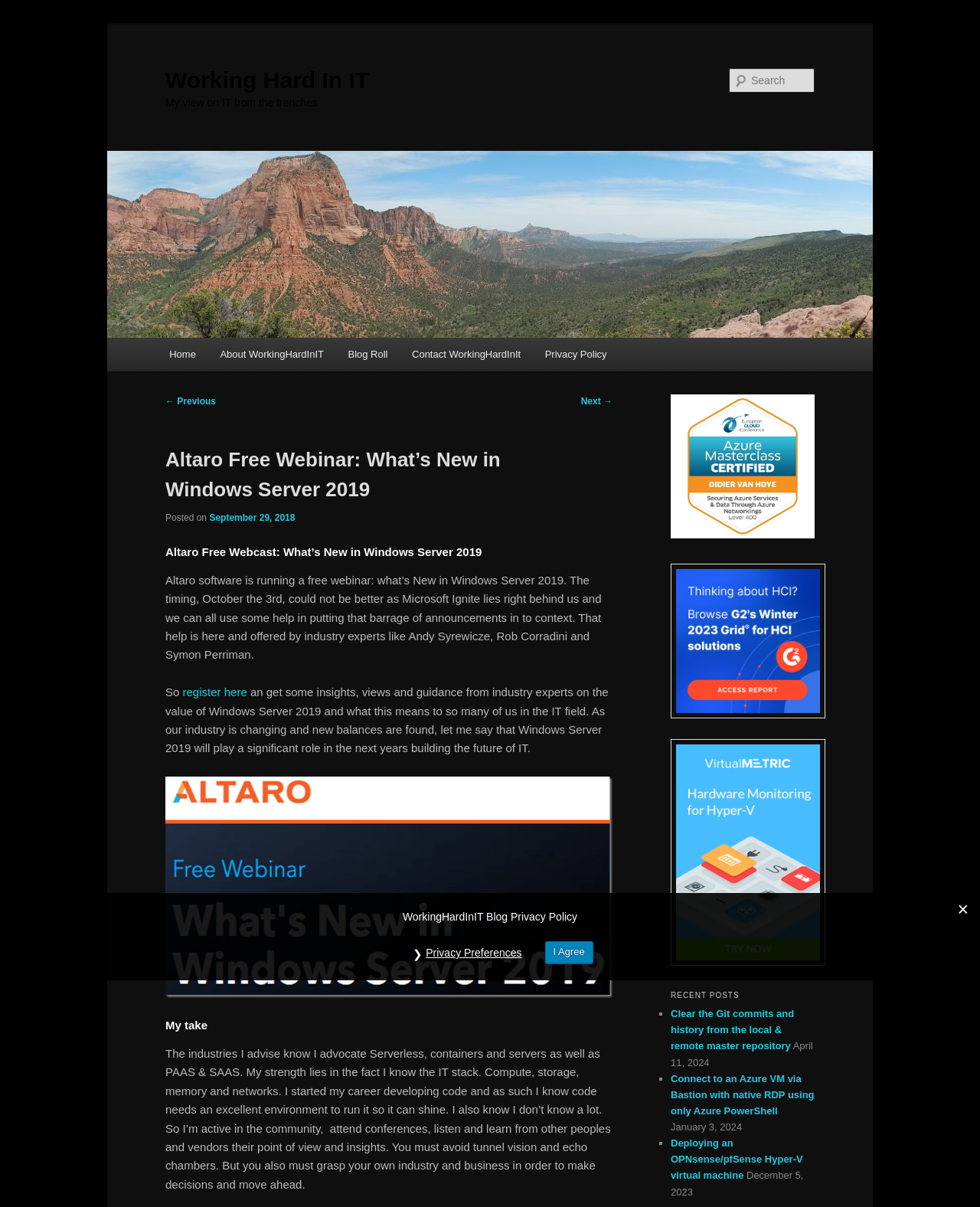Locate the bounding box coordinates of the region to be clicked to comply with the following instruction: "Read the blog roll". The coordinates must be four float numbers between 0 and 1, in the form [left, top, right, bottom].

[0.343, 0.28, 0.408, 0.307]